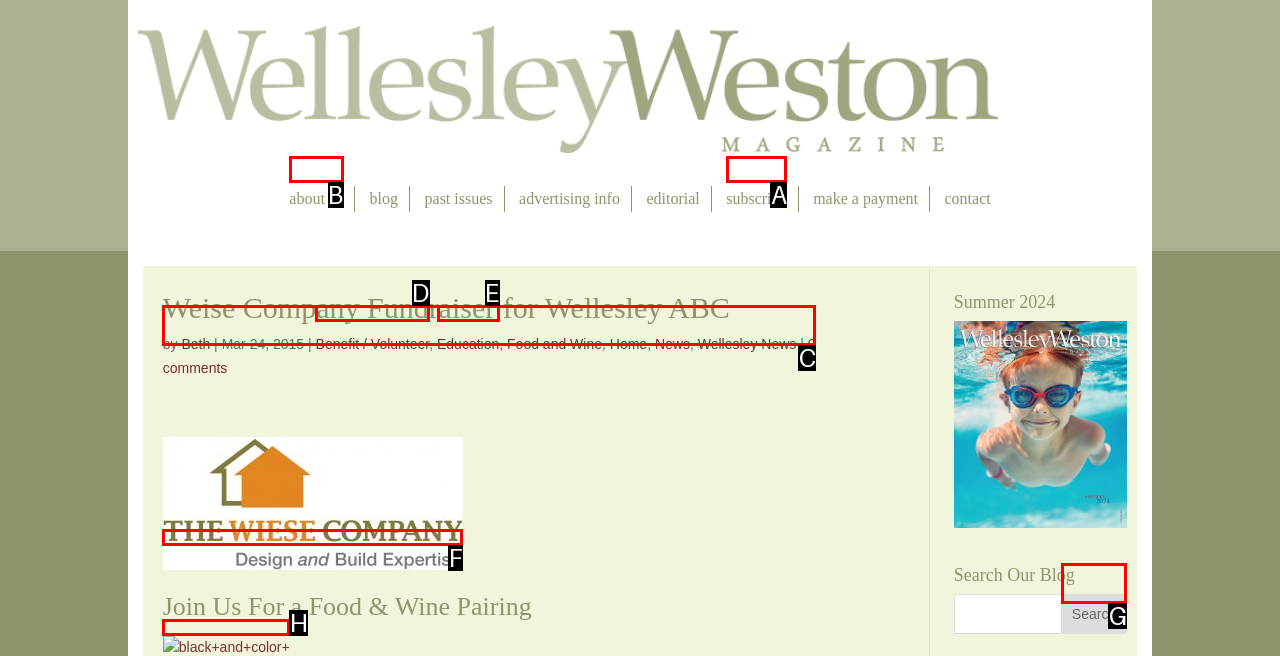Determine which HTML element should be clicked to carry out the following task: Click on the 'about us' link Respond with the letter of the appropriate option.

B